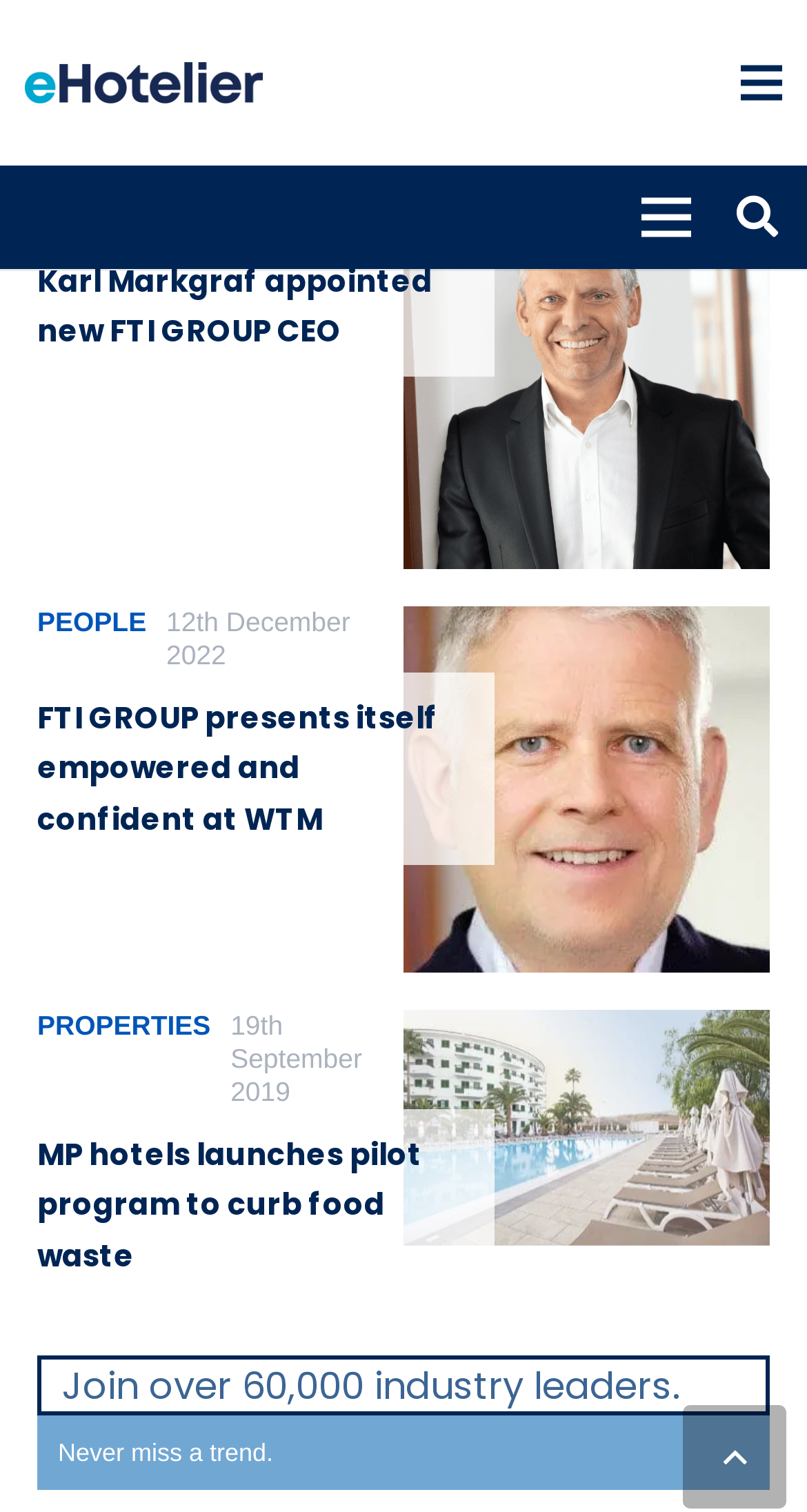Using the description "aria-label="Search"", predict the bounding box of the relevant HTML element.

[0.882, 0.109, 0.995, 0.178]